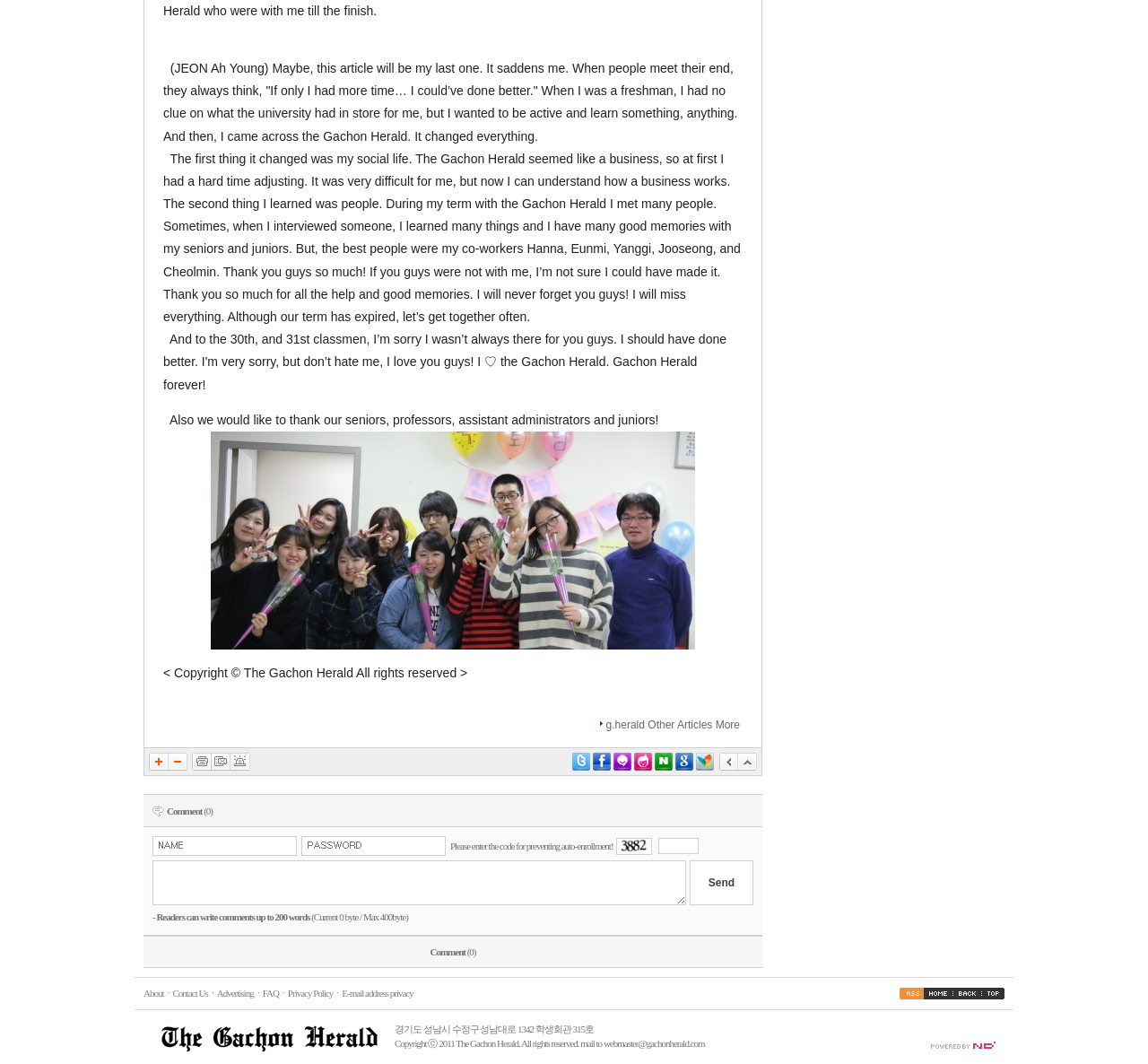Identify the bounding box of the HTML element described here: "http://oxcartpermits.com/user/trucking". Provide the coordinates as four float numbers between 0 and 1: [left, top, right, bottom].

None